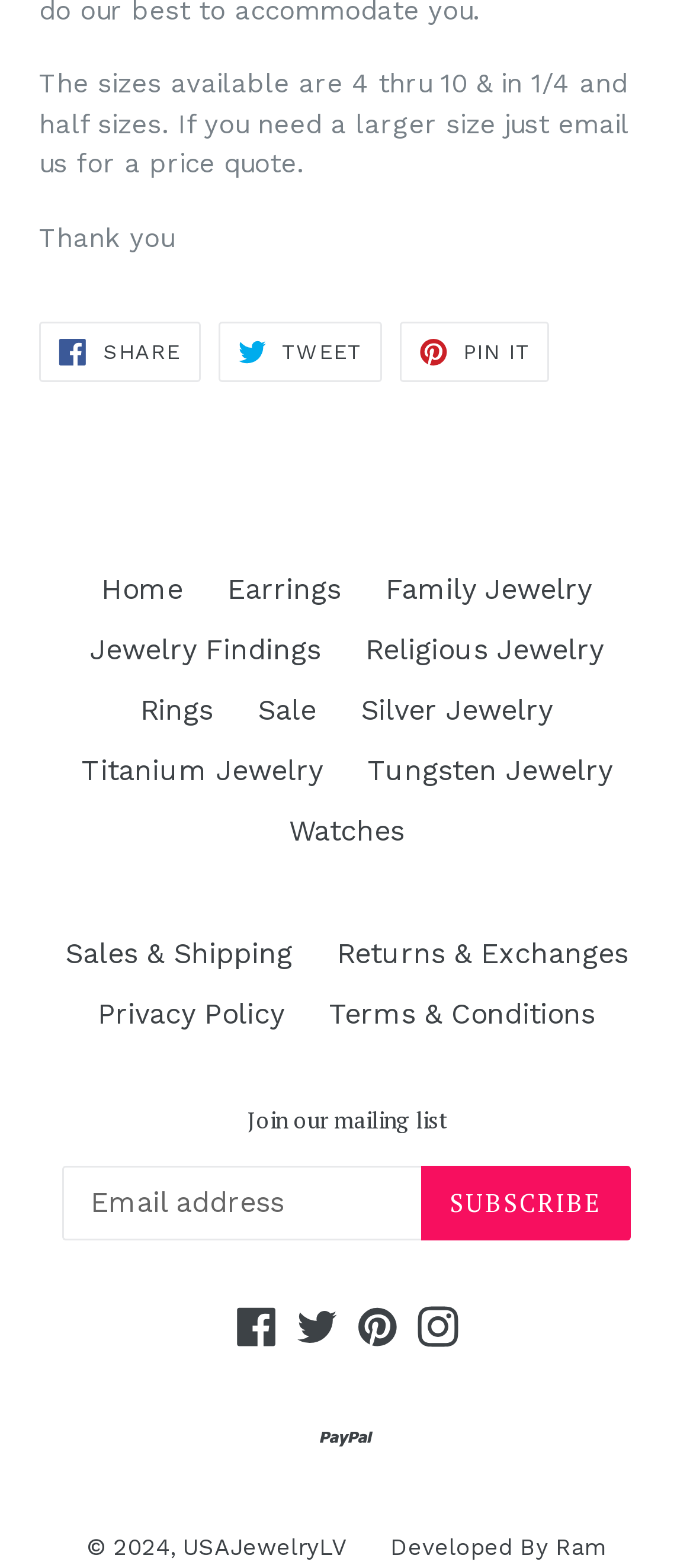Please identify the bounding box coordinates of the region to click in order to complete the given instruction: "View Sales & Shipping information". The coordinates should be four float numbers between 0 and 1, i.e., [left, top, right, bottom].

[0.094, 0.597, 0.422, 0.619]